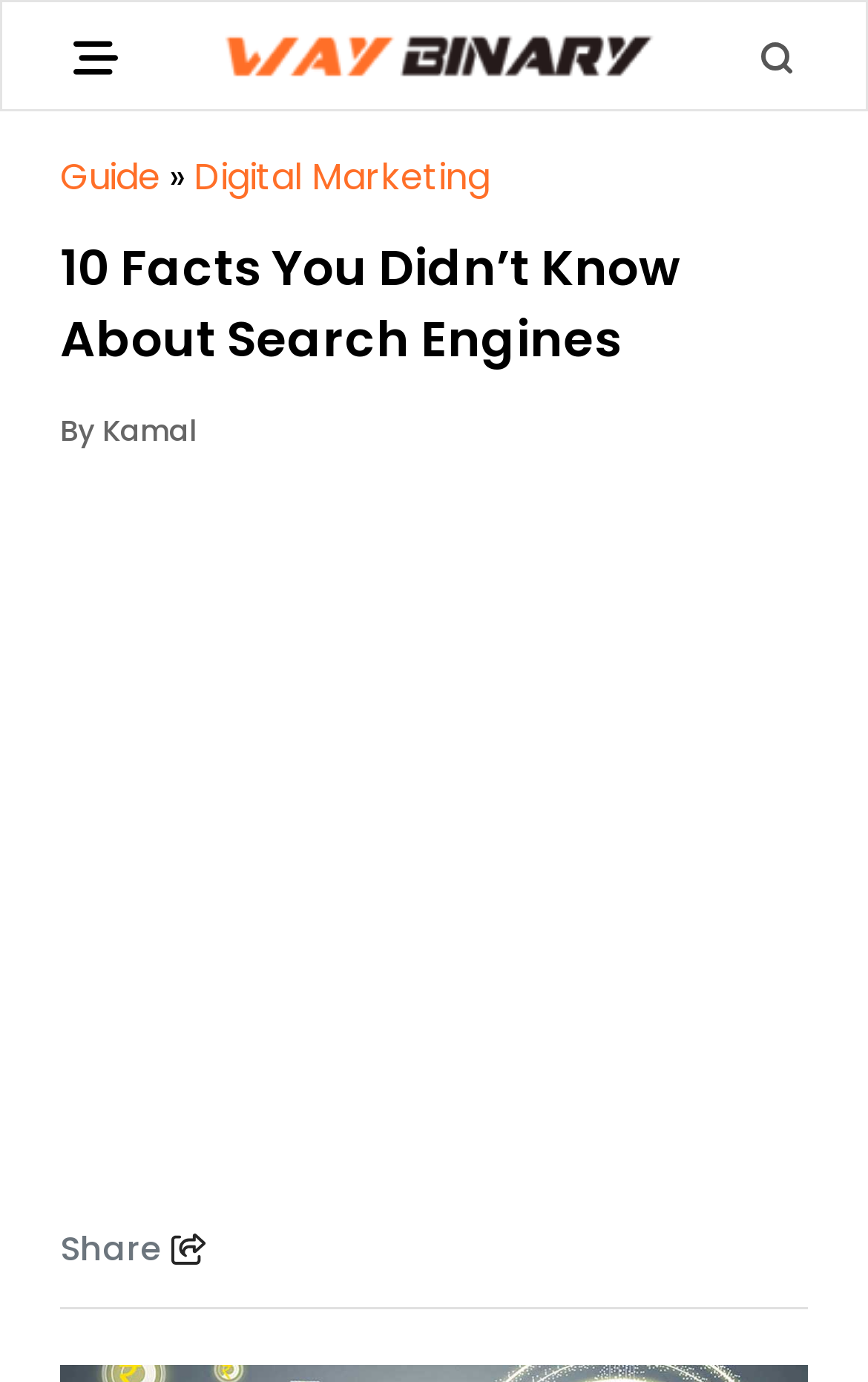Answer the following inquiry with a single word or phrase:
How many links are in the top navigation?

3